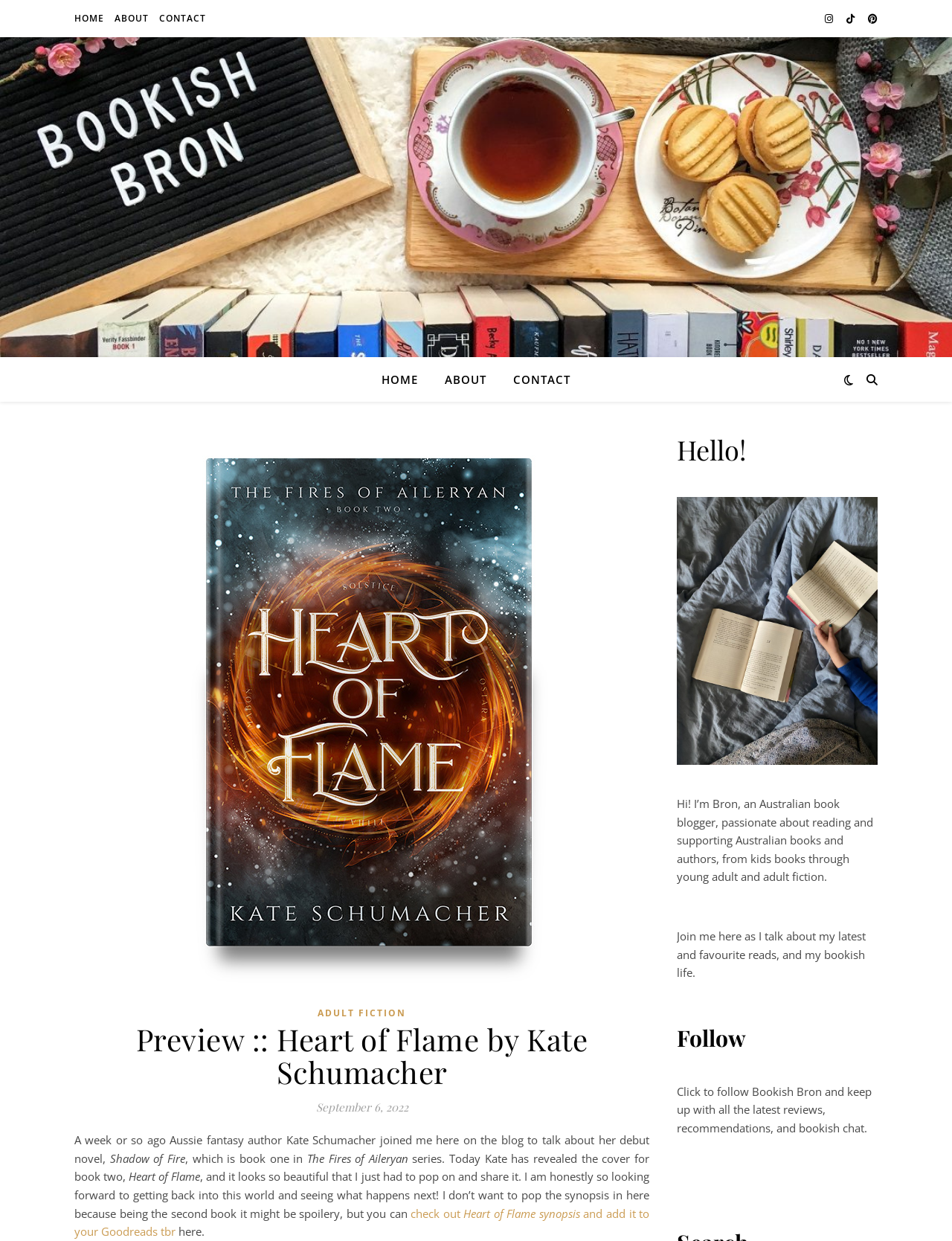Can you find the bounding box coordinates for the element that needs to be clicked to execute this instruction: "View the blog post about Shadow of Fire"? The coordinates should be given as four float numbers between 0 and 1, i.e., [left, top, right, bottom].

[0.078, 0.913, 0.682, 0.939]